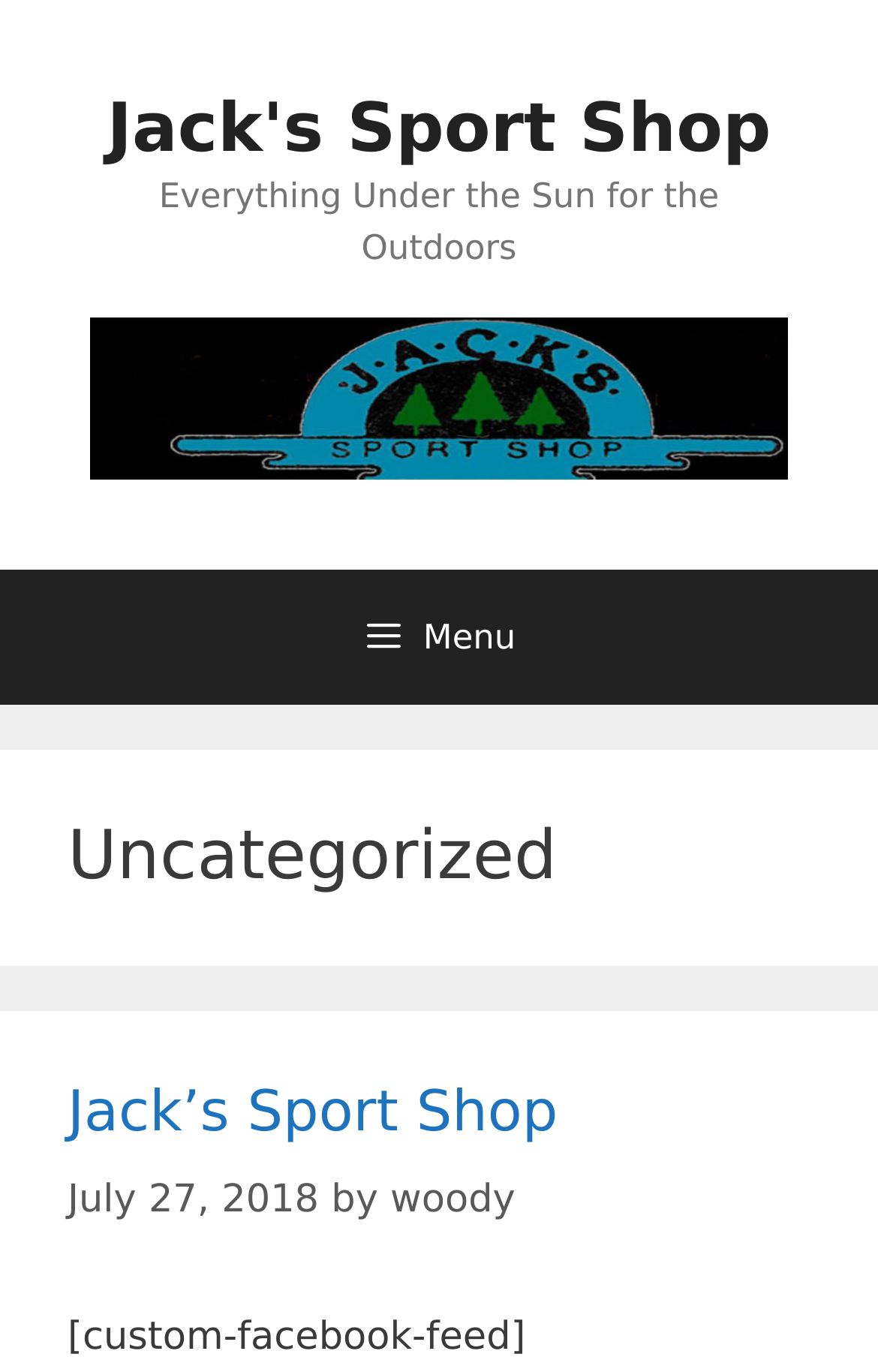Determine the bounding box coordinates of the UI element described by: "Jack’s Sport Shop".

[0.077, 0.786, 0.635, 0.834]